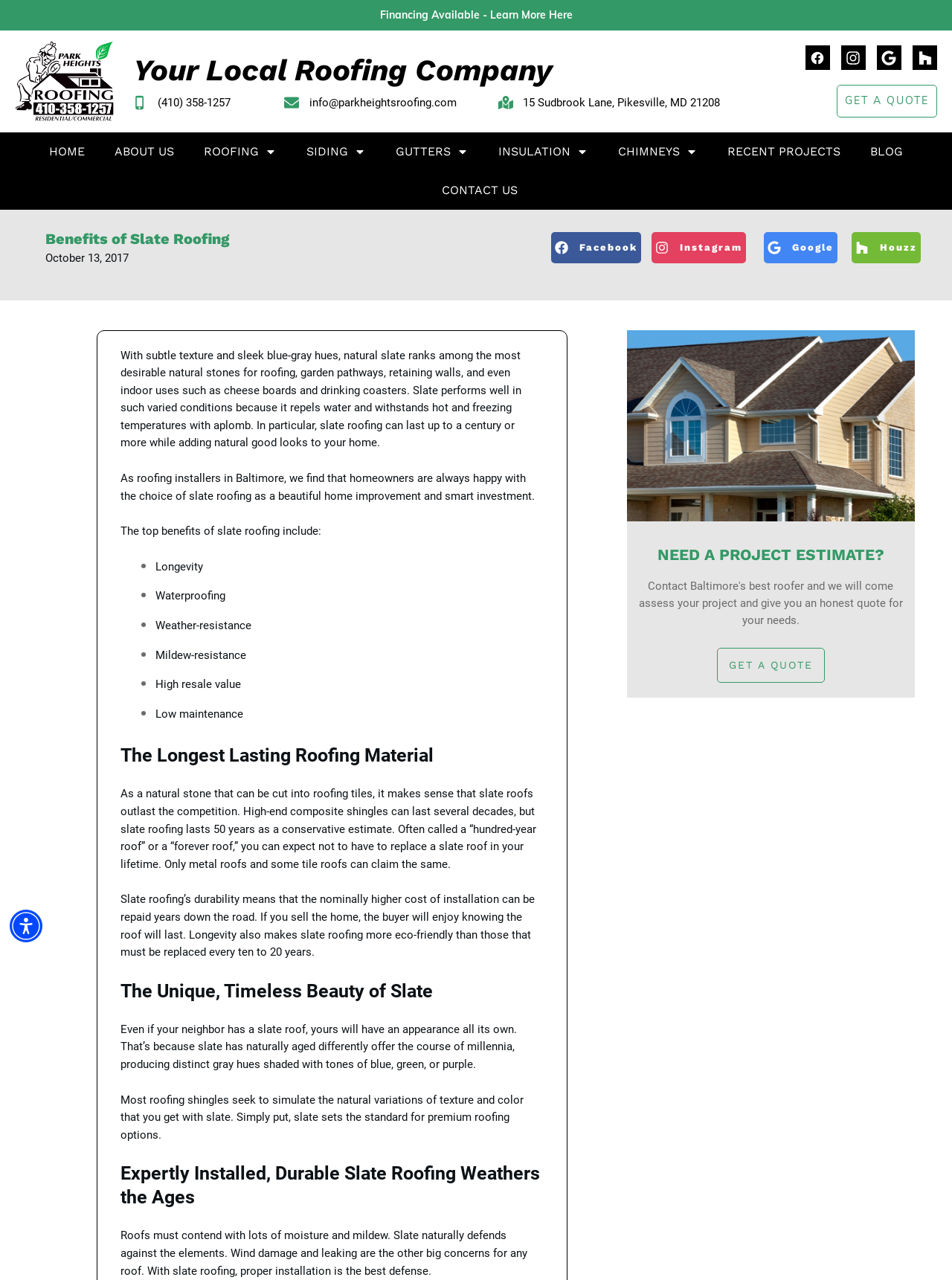Can you provide the bounding box coordinates for the element that should be clicked to implement the instruction: "Get in touch with us today"?

None